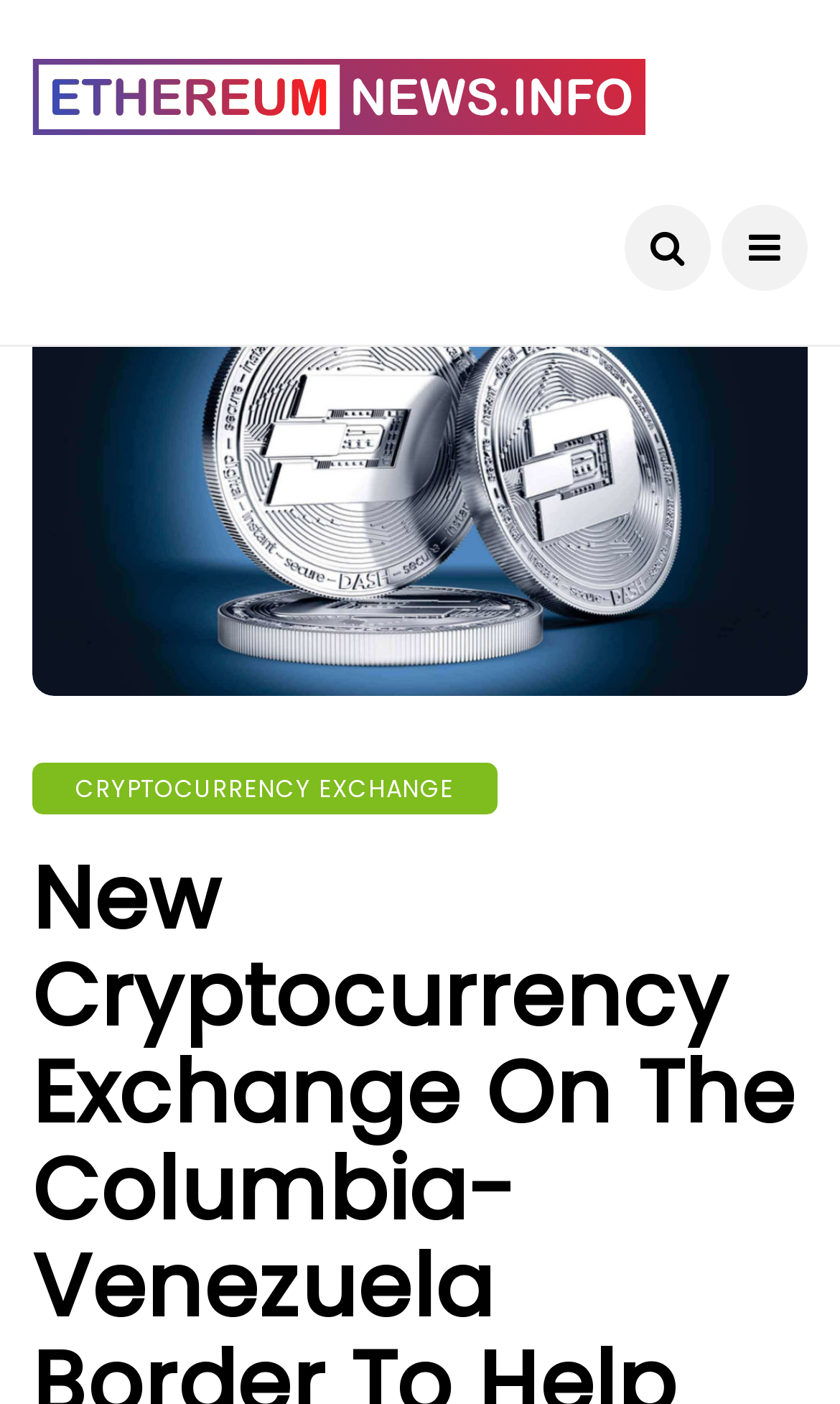Identify and generate the primary title of the webpage.

New Cryptocurrency Exchange On The Columbia-Venezuela Border To Help Refugees